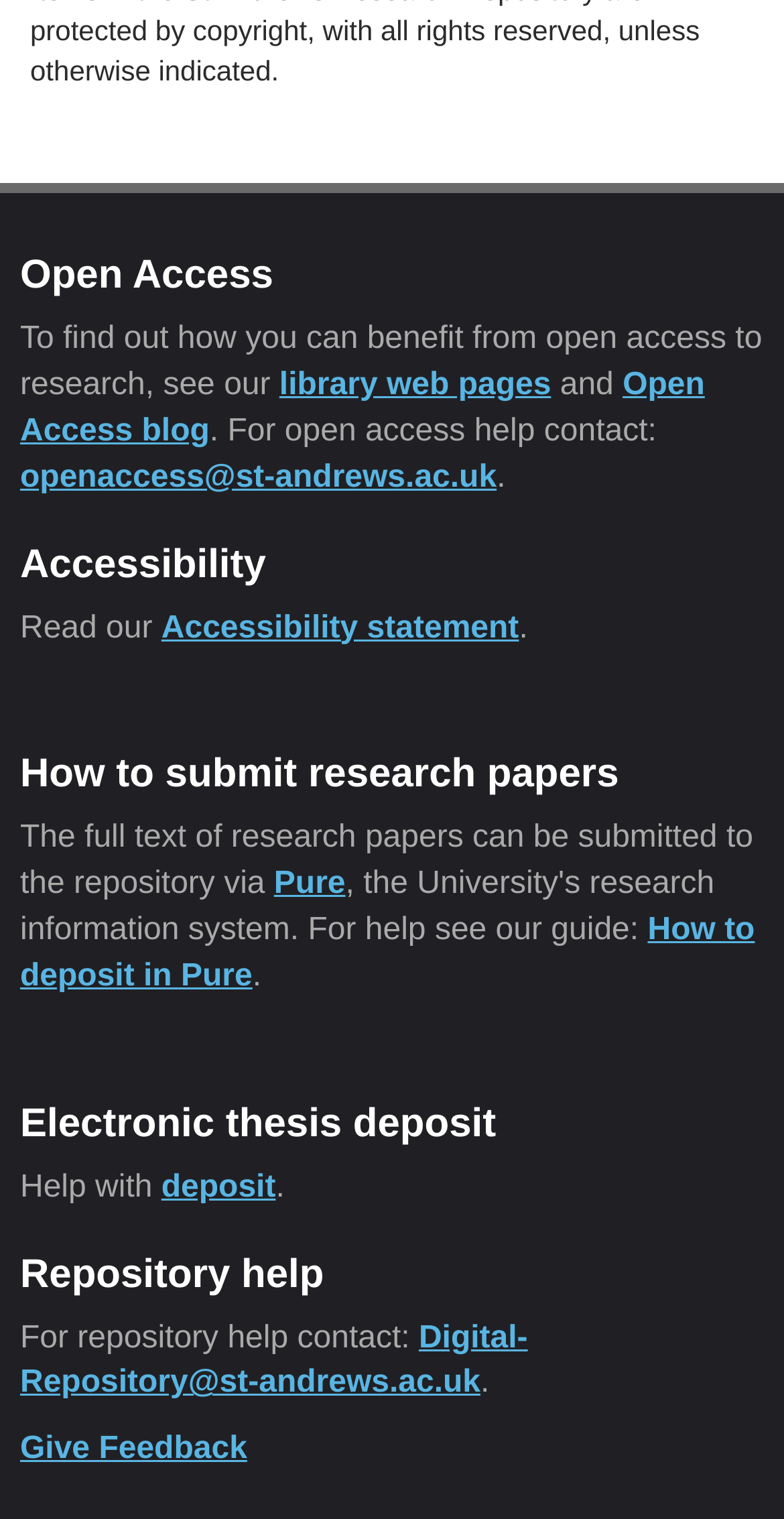What is the email address for repository help?
Use the screenshot to answer the question with a single word or phrase.

Digital-Repository@st-andrews.ac.uk